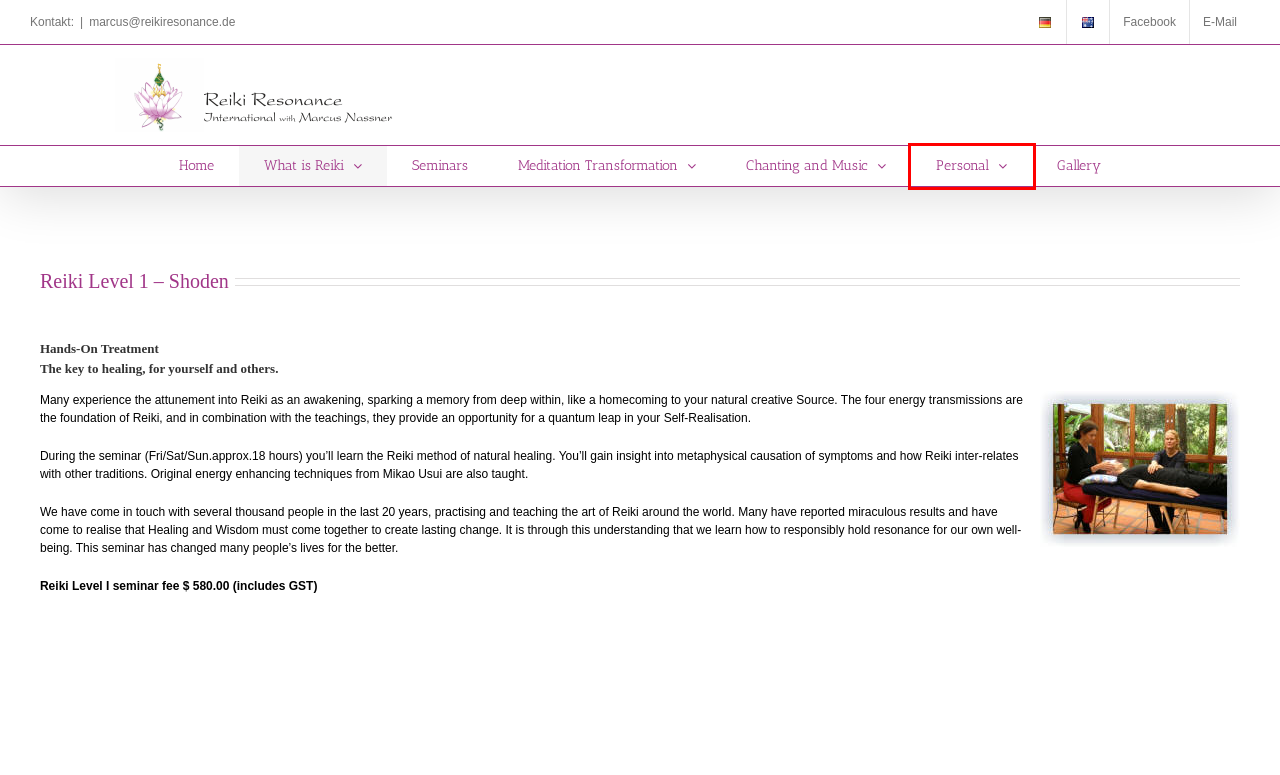You are given a screenshot of a webpage with a red rectangle bounding box around a UI element. Select the webpage description that best matches the new webpage after clicking the element in the bounding box. Here are the candidates:
A. Meditation Transformation en – Reiki Resonance International
B. Seminars – Reiki Resonance International
C. Personal – Reiki Resonance International
D. Gallery – Reiki Resonance International
E. Chanting and Music – Reiki Resonance International
F. Reiki Resonance International – with Marcus Nassner
G. What is Reiki – Reiki Resonance International
H. Terms and conditions for Reiki Resonance seminars – Reiki Resonance International

C